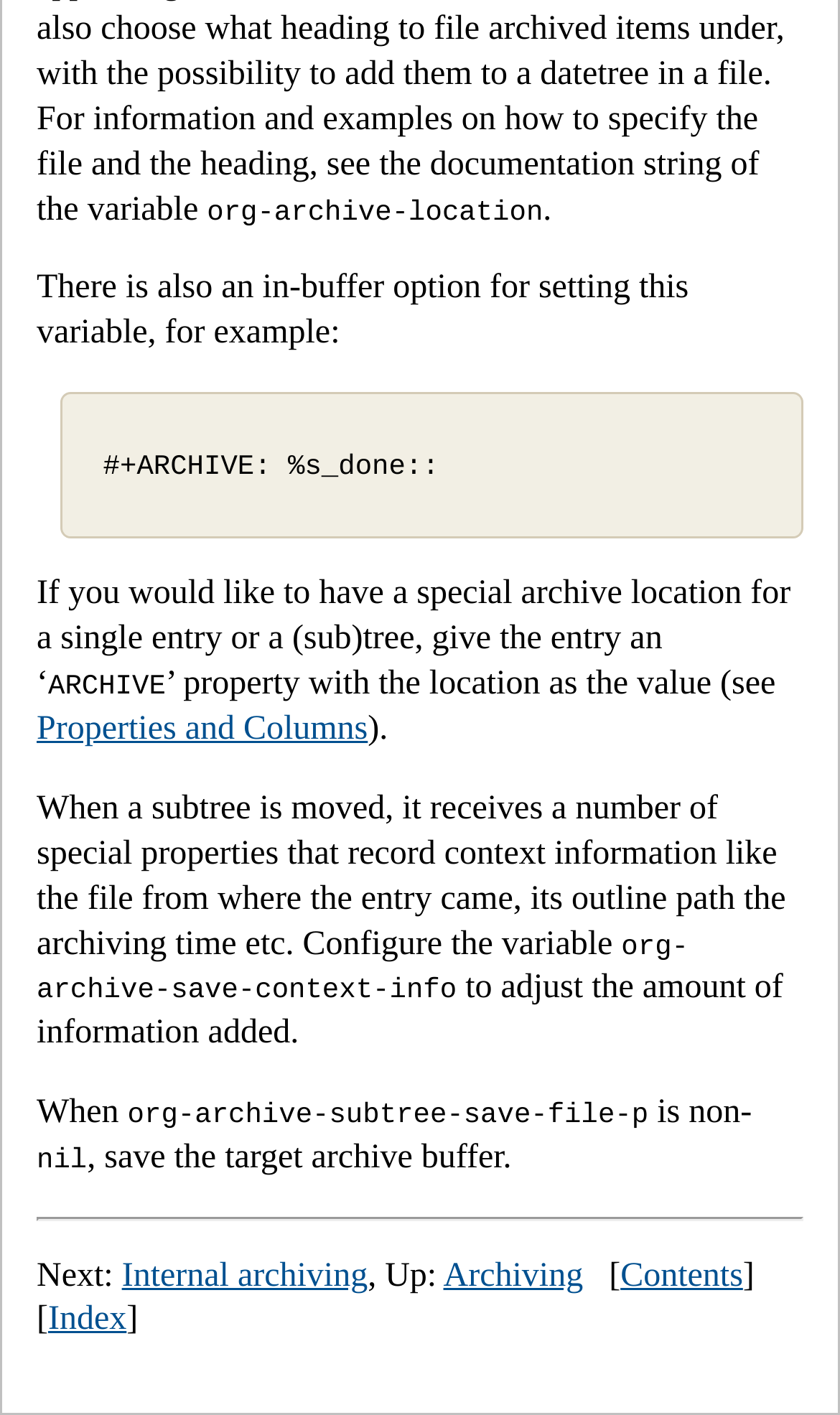What is the default value of org-archive-subtree-save-file-p? Based on the image, give a response in one word or a short phrase.

Non-nil